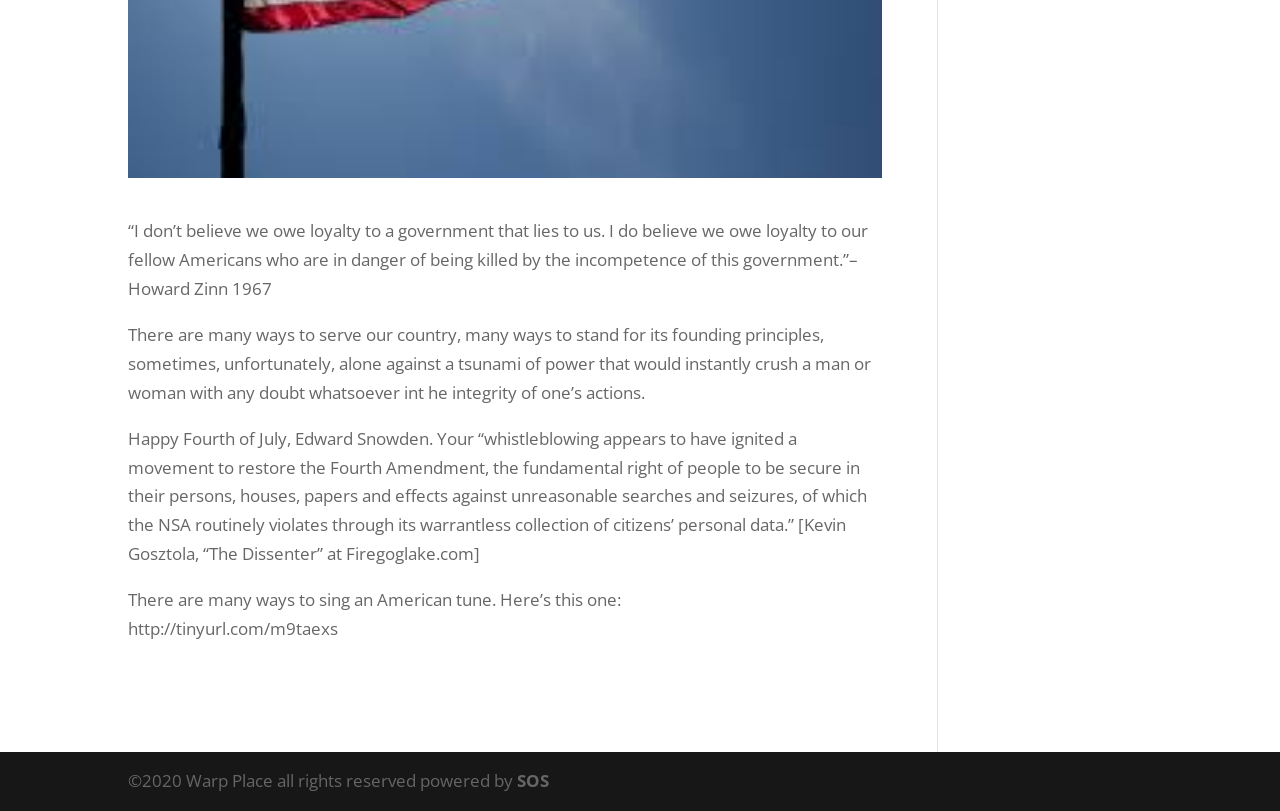Based on the element description, predict the bounding box coordinates (top-left x, top-left y, bottom-right x, bottom-right y) for the UI element in the screenshot: SOS

[0.404, 0.948, 0.429, 0.976]